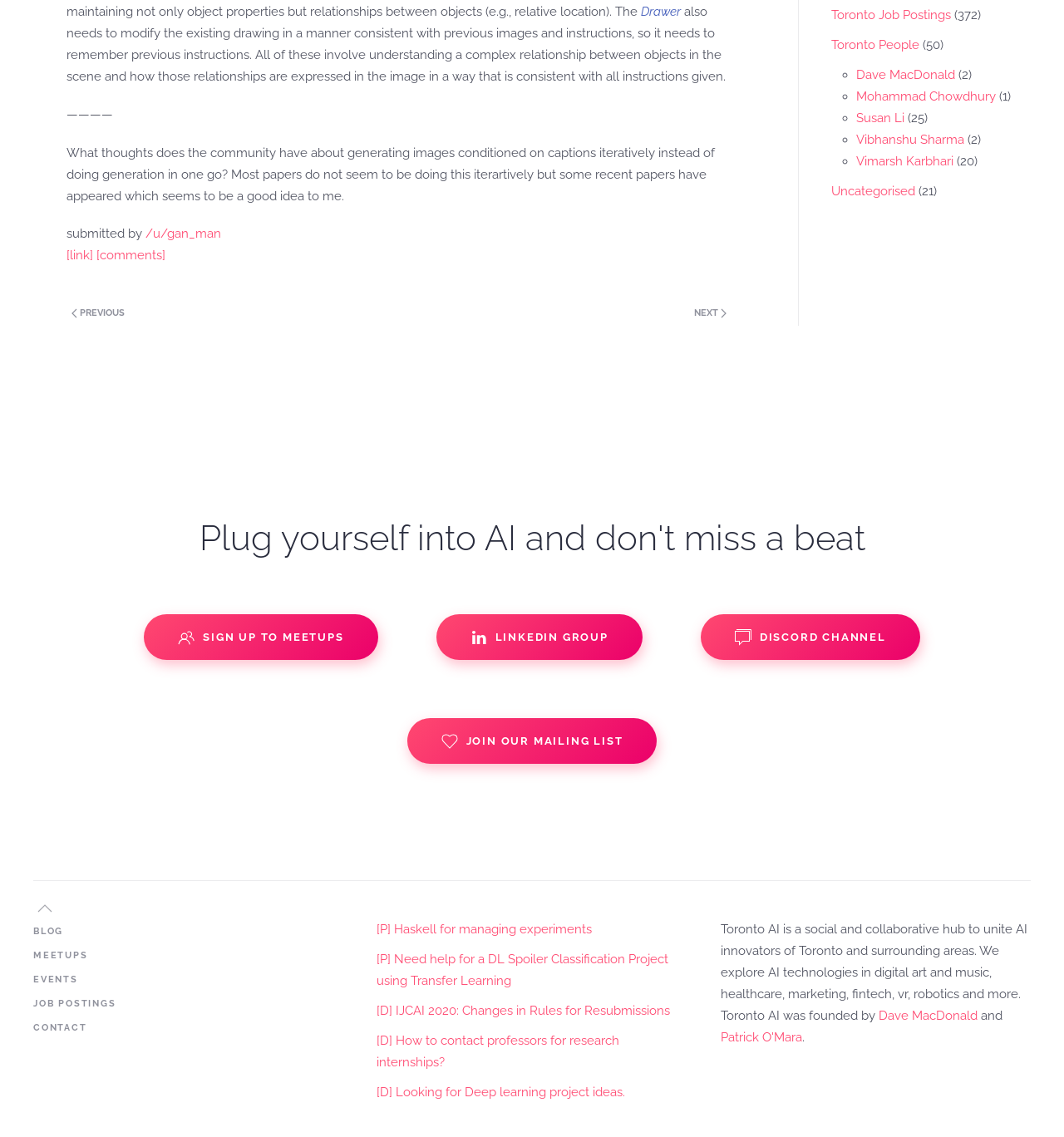Given the following UI element description: "[P] Haskell for managing experiments", find the bounding box coordinates in the webpage screenshot.

[0.354, 0.811, 0.557, 0.824]